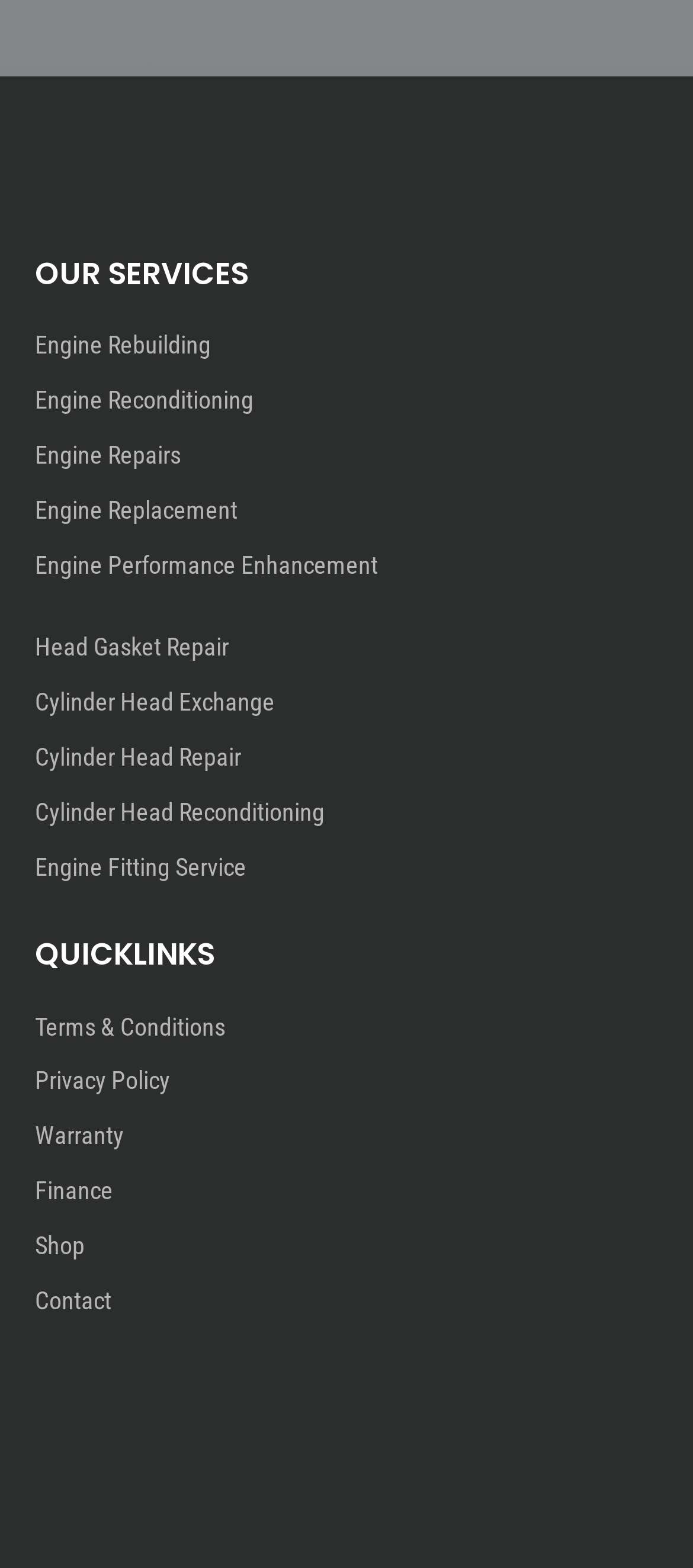Is the company a member of MTAQ?
Answer with a single word or phrase, using the screenshot for reference.

Yes